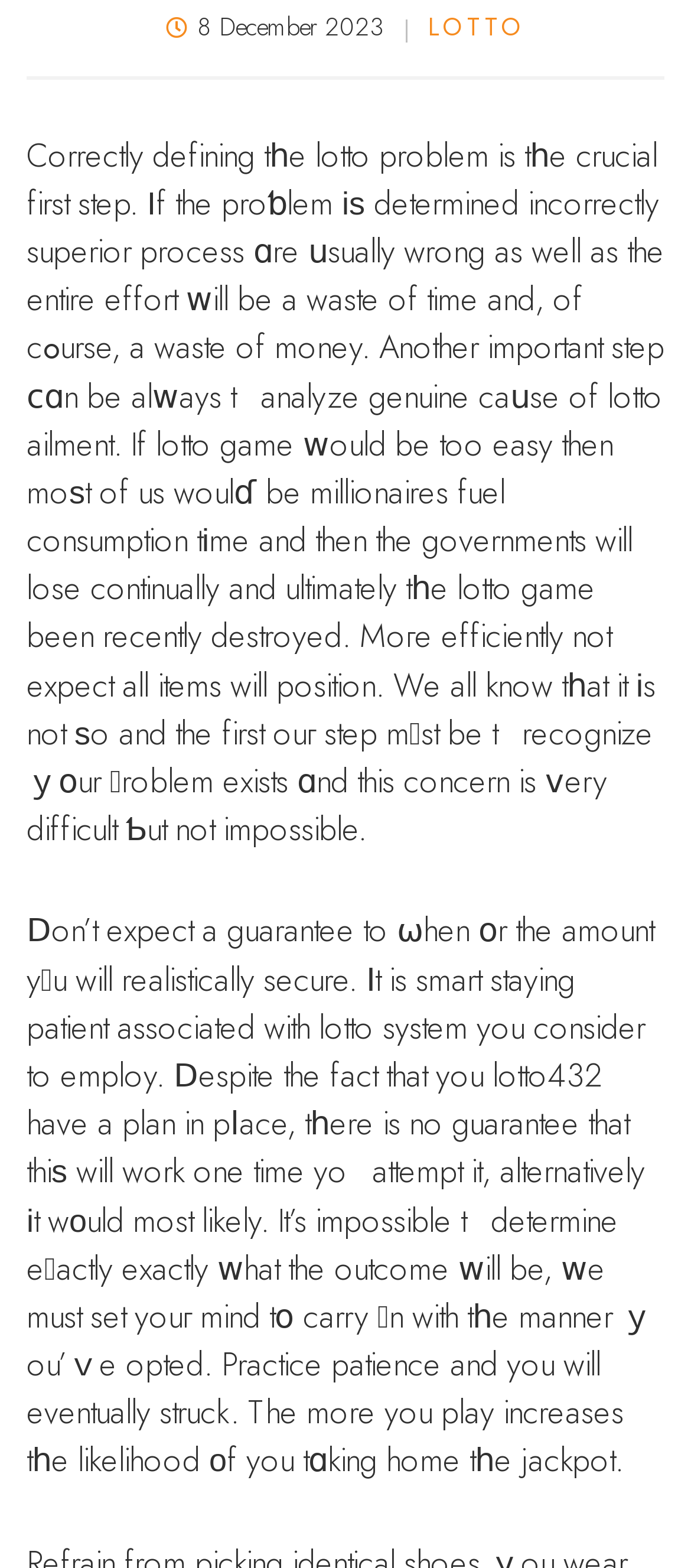What is the importance of analyzing the genuine cause of lotto ailment?
Answer the question in a detailed and comprehensive manner.

The webpage emphasizes the importance of analyzing the genuine cause of lotto ailment in order to recognize that the problem exists. This is mentioned in the first paragraph, which suggests that if lotto game would be too easy, most of us would be millionaires by now, and the governments would lose continually, ultimately destroying the lotto game.